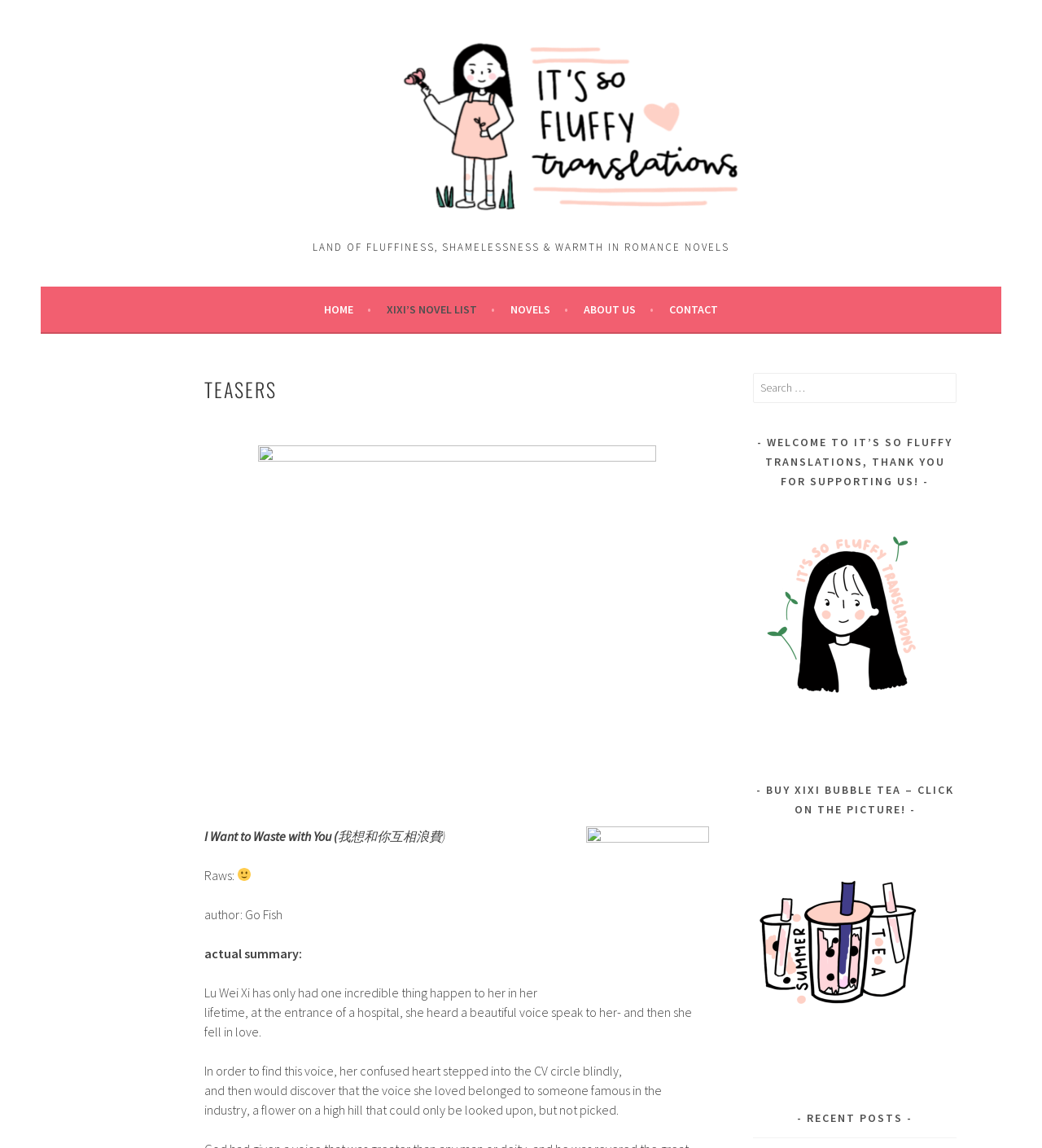What is the purpose of the search box?
Based on the image, answer the question with as much detail as possible.

I determined the answer by looking at the search box element with ID 280 and the static text element with ID 505, which contains the text 'Search for:'. This suggests that the search box is used to search for novels on the website.